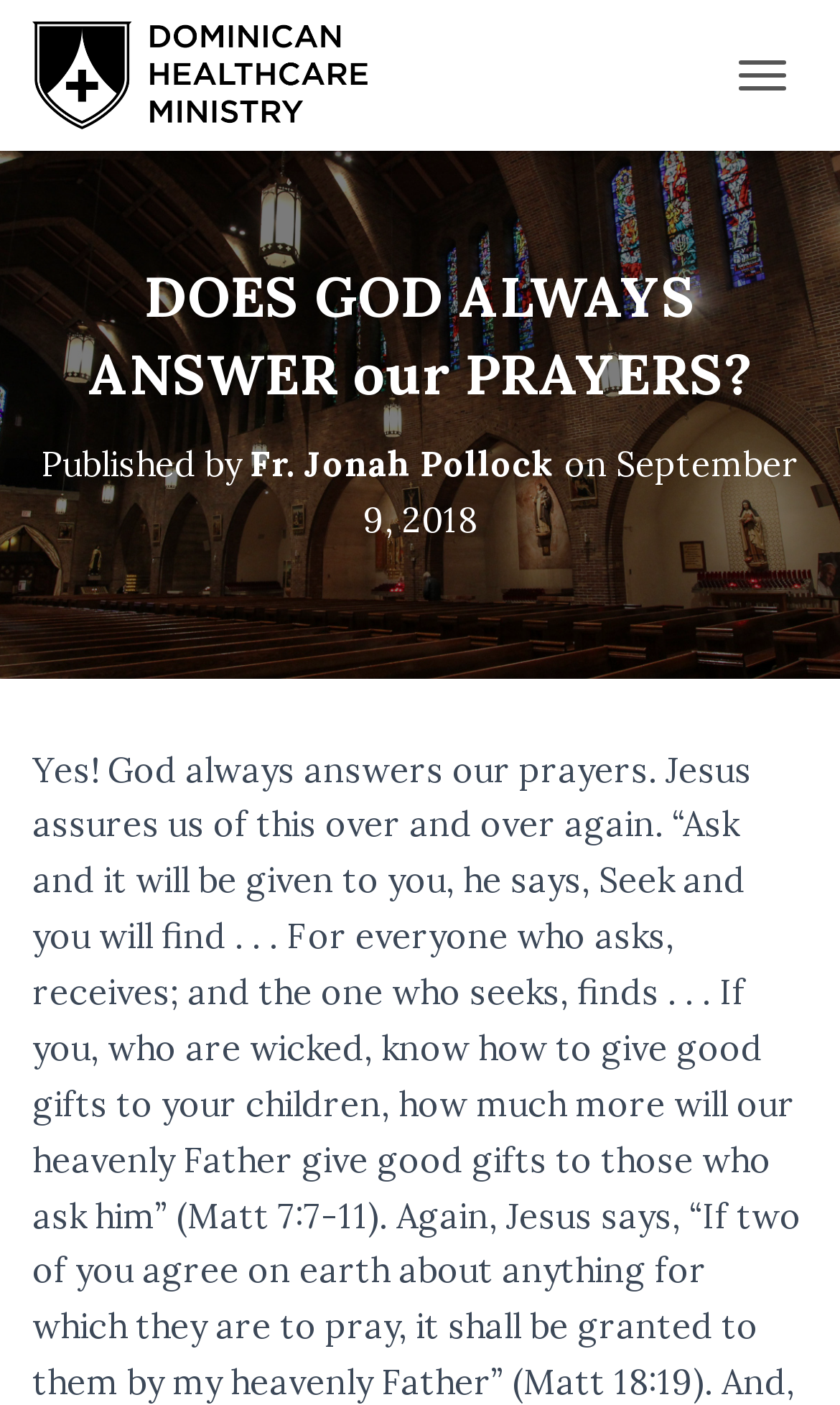Produce an elaborate caption capturing the essence of the webpage.

The webpage is about an article titled "DOES GOD ALWAYS ANSWER our PRAYERS?" from Dominican Healthcare Ministry. At the top left, there is a link to the ministry's website, accompanied by a small image with the same name. 

Below the title, there is a heading that repeats the title, followed by another heading that provides the publication information, including the author, Fr. Jonah Pollock, and the date, September 9, 2018. The author's name is a clickable link.

At the top right, there is a button to toggle navigation. At the bottom right, there is another button, and next to it, a small image.

The overall structure of the webpage is simple, with a clear hierarchy of headings and a minimal number of UI elements.